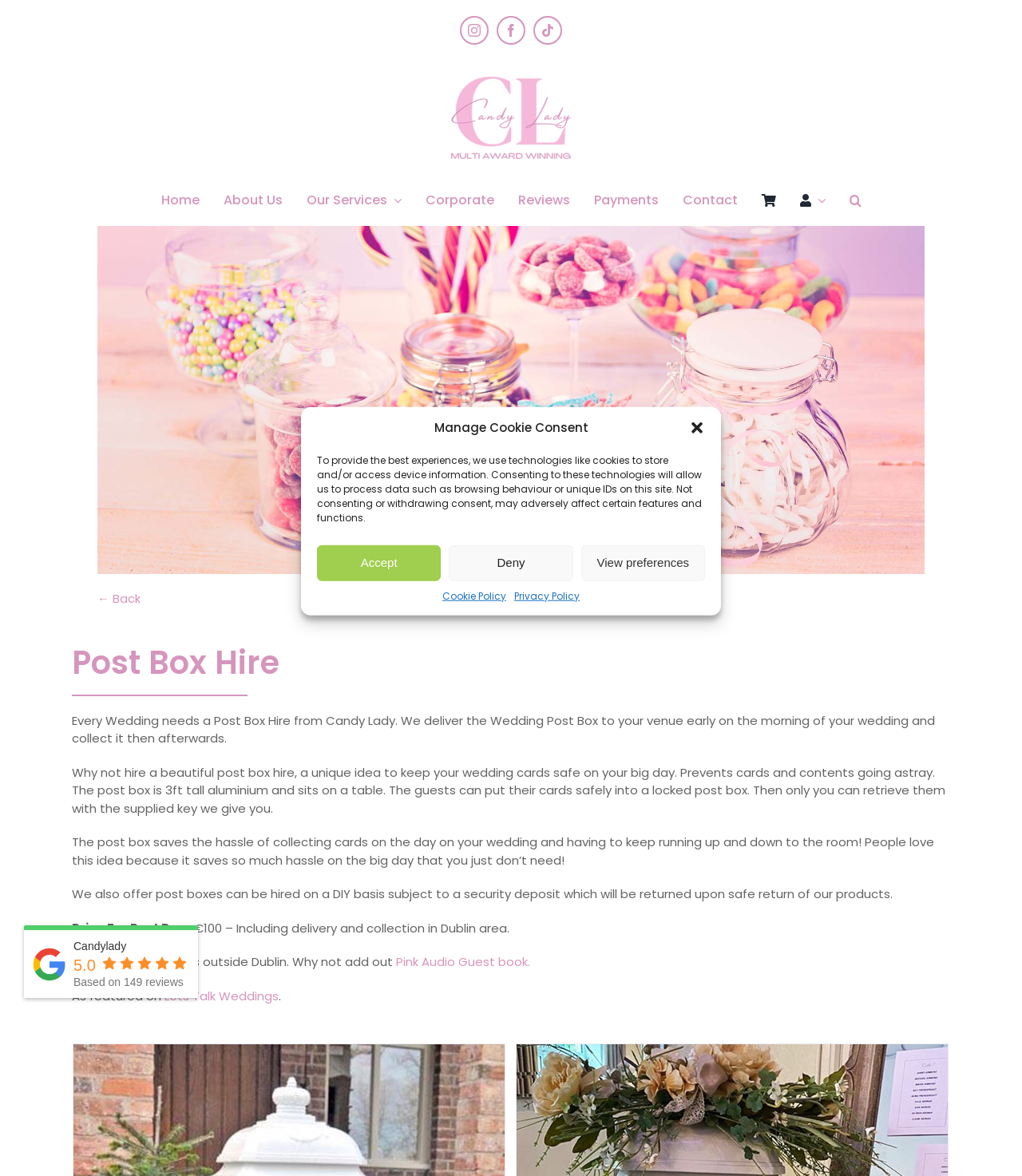Please identify the bounding box coordinates of the element that needs to be clicked to perform the following instruction: "View the Corporate page".

[0.416, 0.162, 0.483, 0.179]